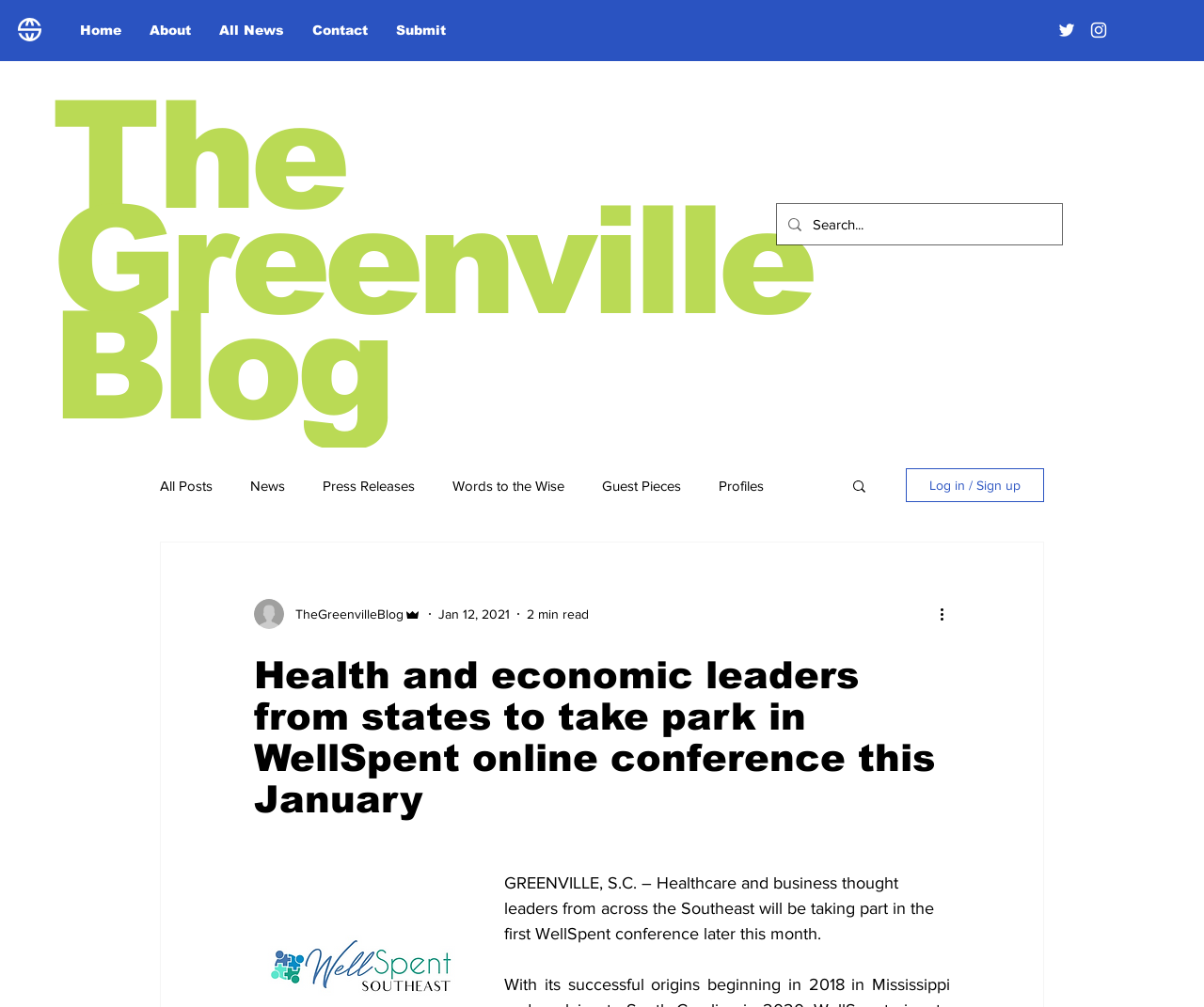Could you find the bounding box coordinates of the clickable area to complete this instruction: "Read more about the WellSpent conference"?

[0.043, 0.071, 0.673, 0.447]